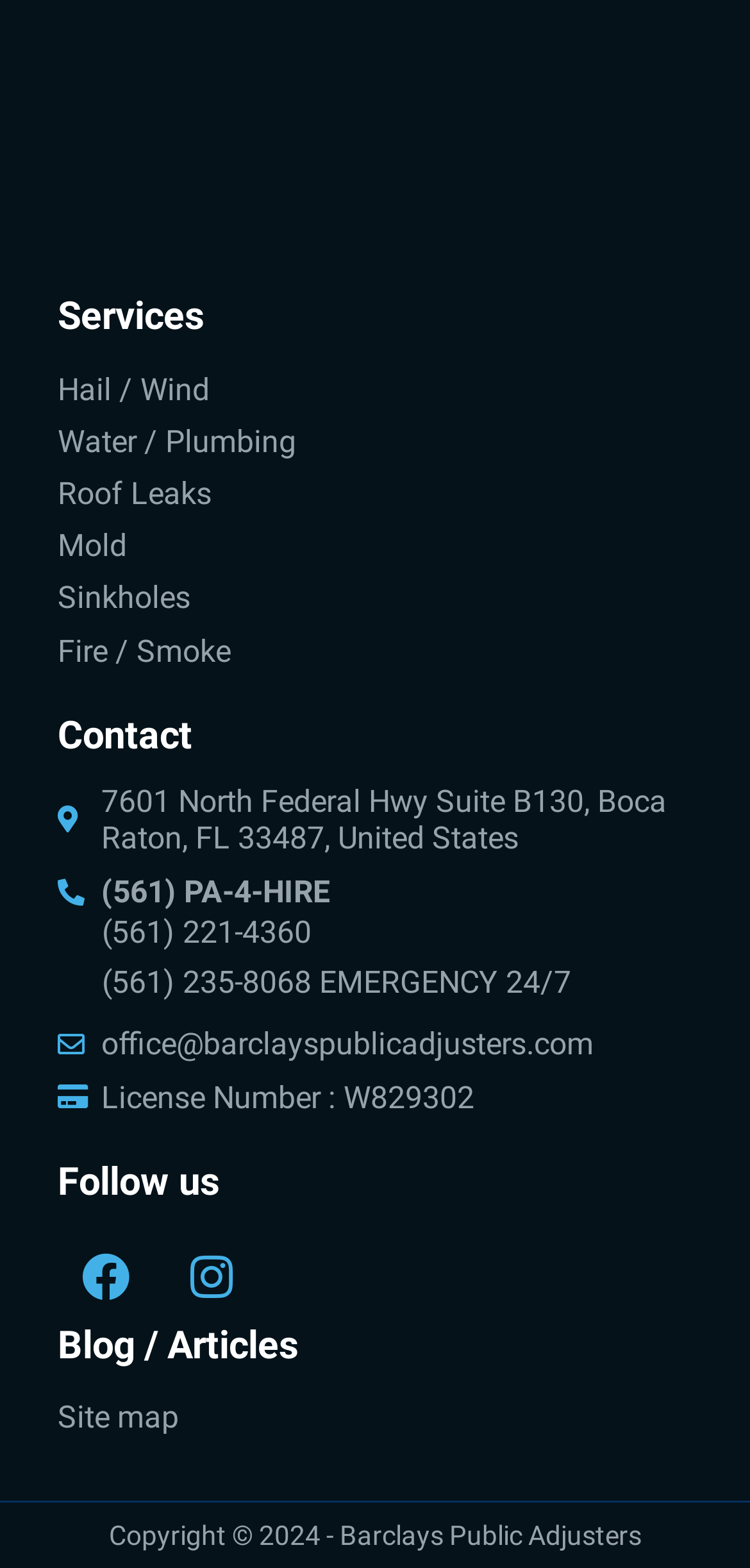Kindly determine the bounding box coordinates of the area that needs to be clicked to fulfill this instruction: "go to the BUSINESS page".

None